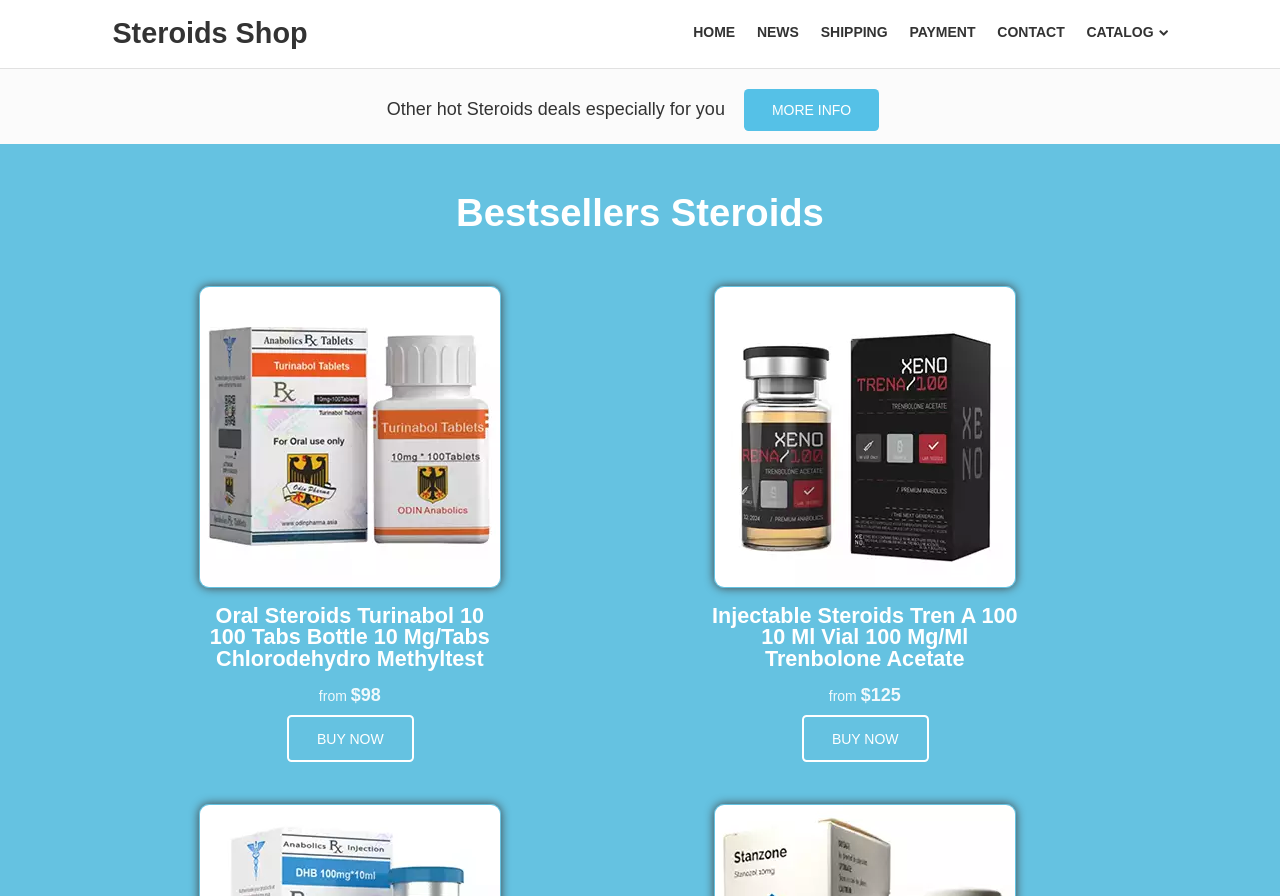Please identify the bounding box coordinates of where to click in order to follow the instruction: "Buy Oral Steroids Turinabol 10".

[0.224, 0.798, 0.323, 0.85]